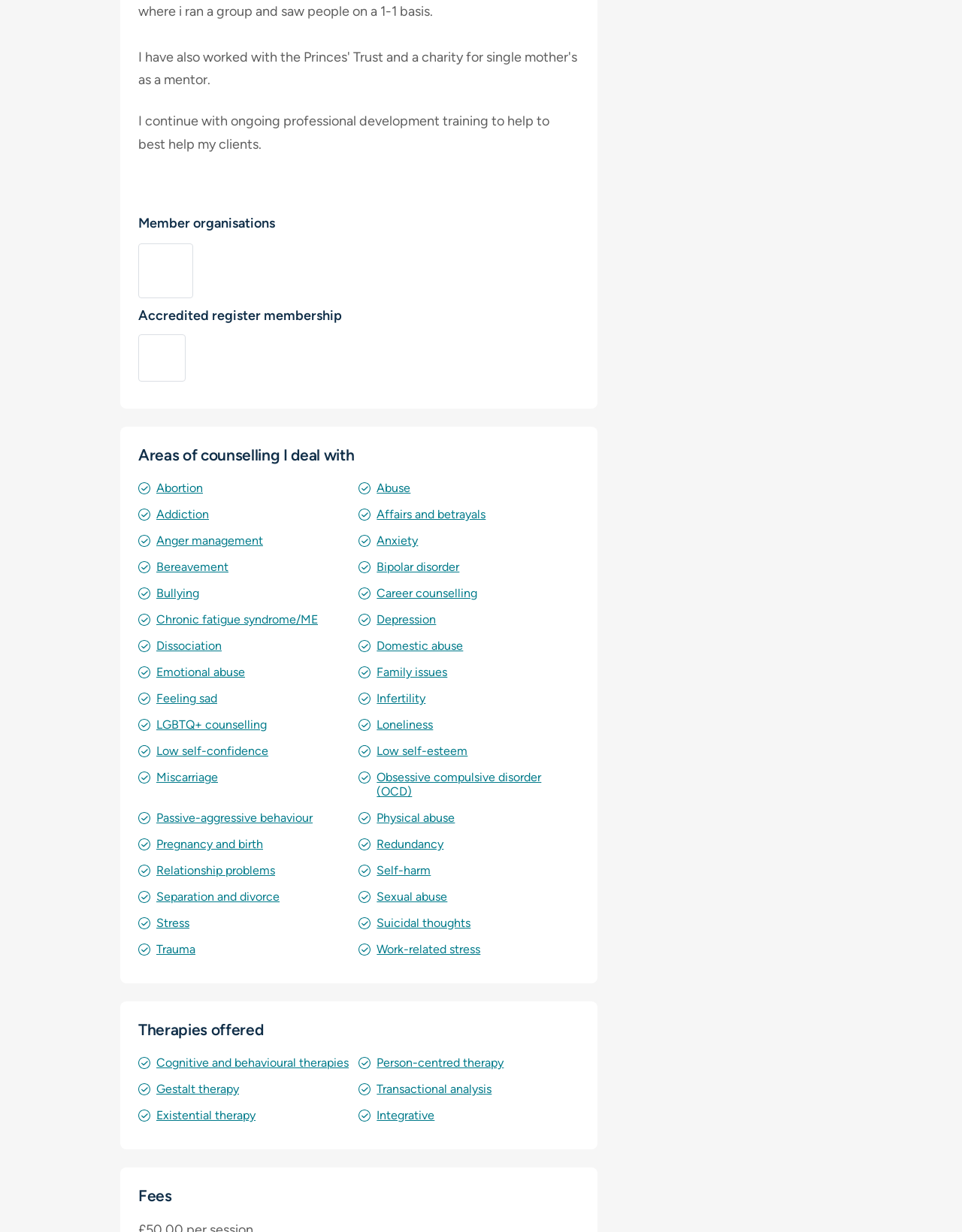How many areas of counselling are listed on this webpage?
Deliver a detailed and extensive answer to the question.

By counting the links under the heading 'Areas of counselling I deal with', I found 30 areas of counselling listed, including Abortion, Abuse, Addiction, and so on.